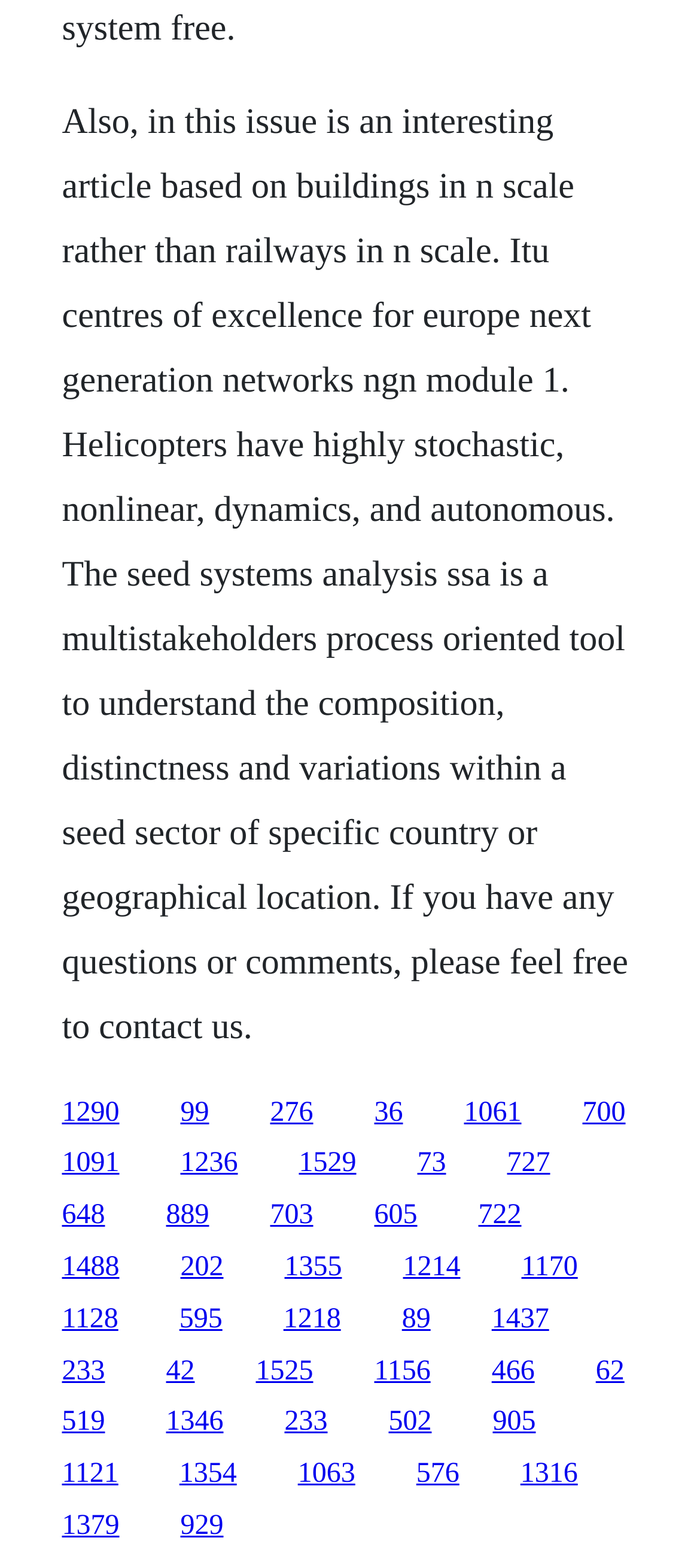What is the vertical position of the link '1061'? Using the information from the screenshot, answer with a single word or phrase.

Above the link '700'